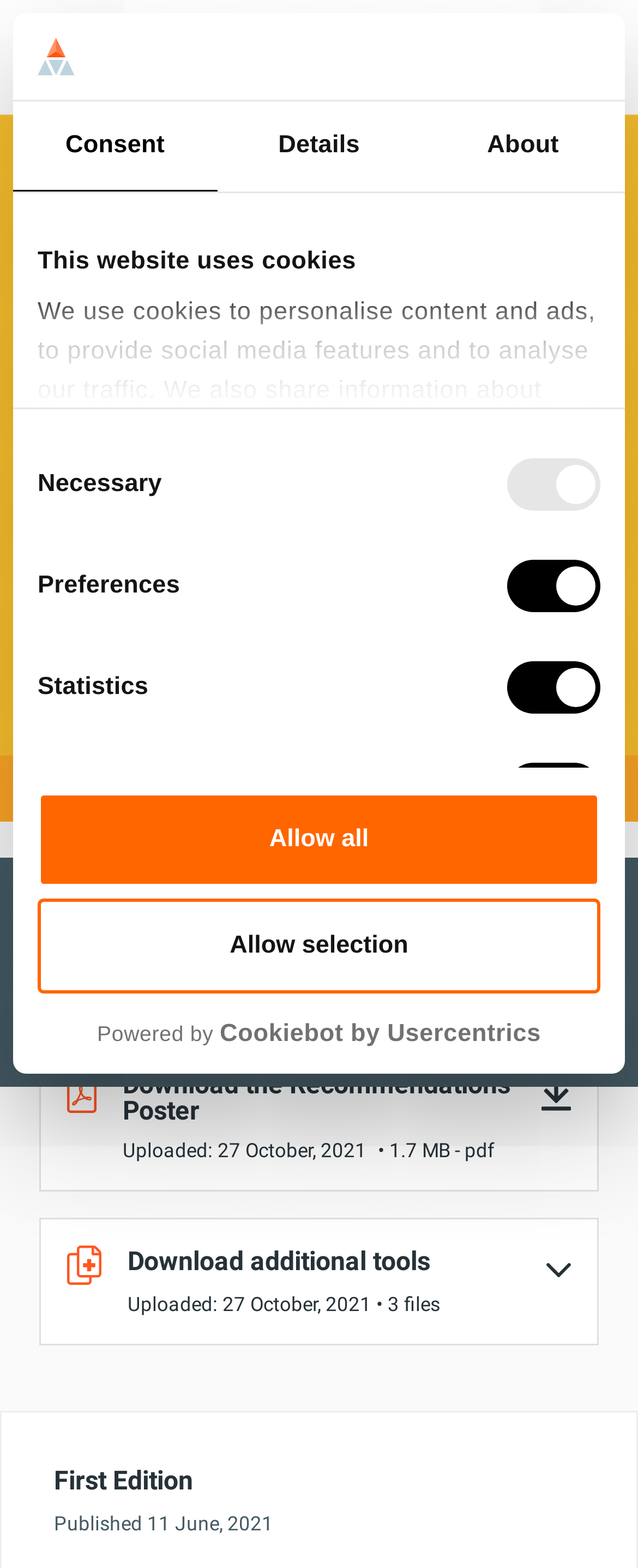Please provide a brief answer to the question using only one word or phrase: 
How many files are available for download in the 'Download additional tools' section?

3 files